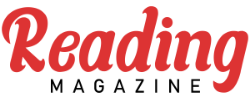Thoroughly describe the content and context of the image.

The image features the logo of "Reading Magazine," showcasing its name in a vibrant red and bold typography. The word "Reading" is prominently displayed in an elegant script font, emphasizing creativity and a modern aesthetic, while "MAGAZINE" is presented in a clean, uppercase sans-serif font beneath it. This logo embodies the magazine's focus on highlighting local stories, culture, and community events in Reading, PA, catering to an audience interested in discovering unique aspects of their locale. The design conveys a sense of warmth and approachability, aligning with the magazine's mission to engage and inform its readers.